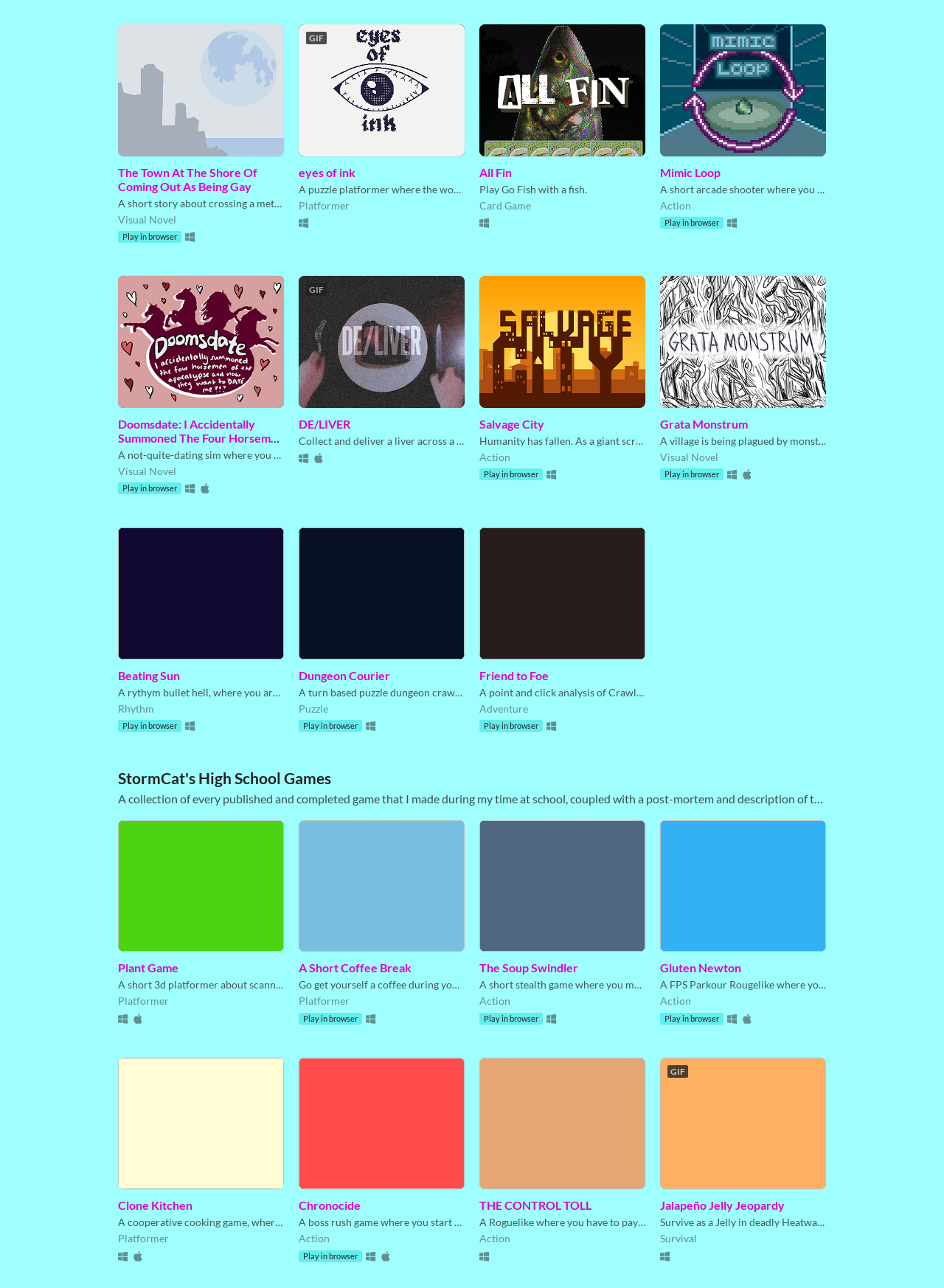Give a one-word or one-phrase response to the question:
What type of game is 'Beating Sun'?

Rhythm